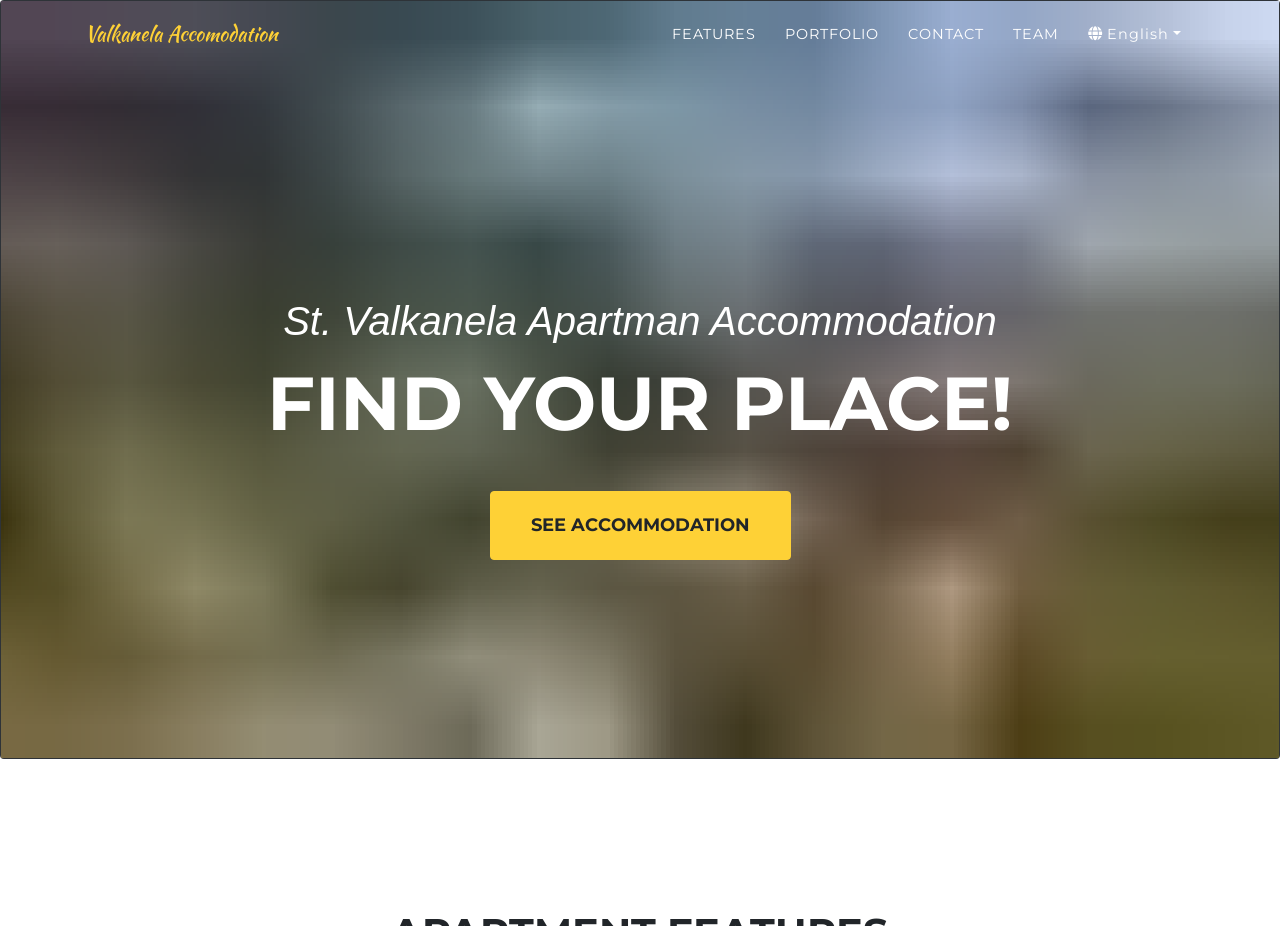Using a single word or phrase, answer the following question: 
How many main navigation links are available?

4